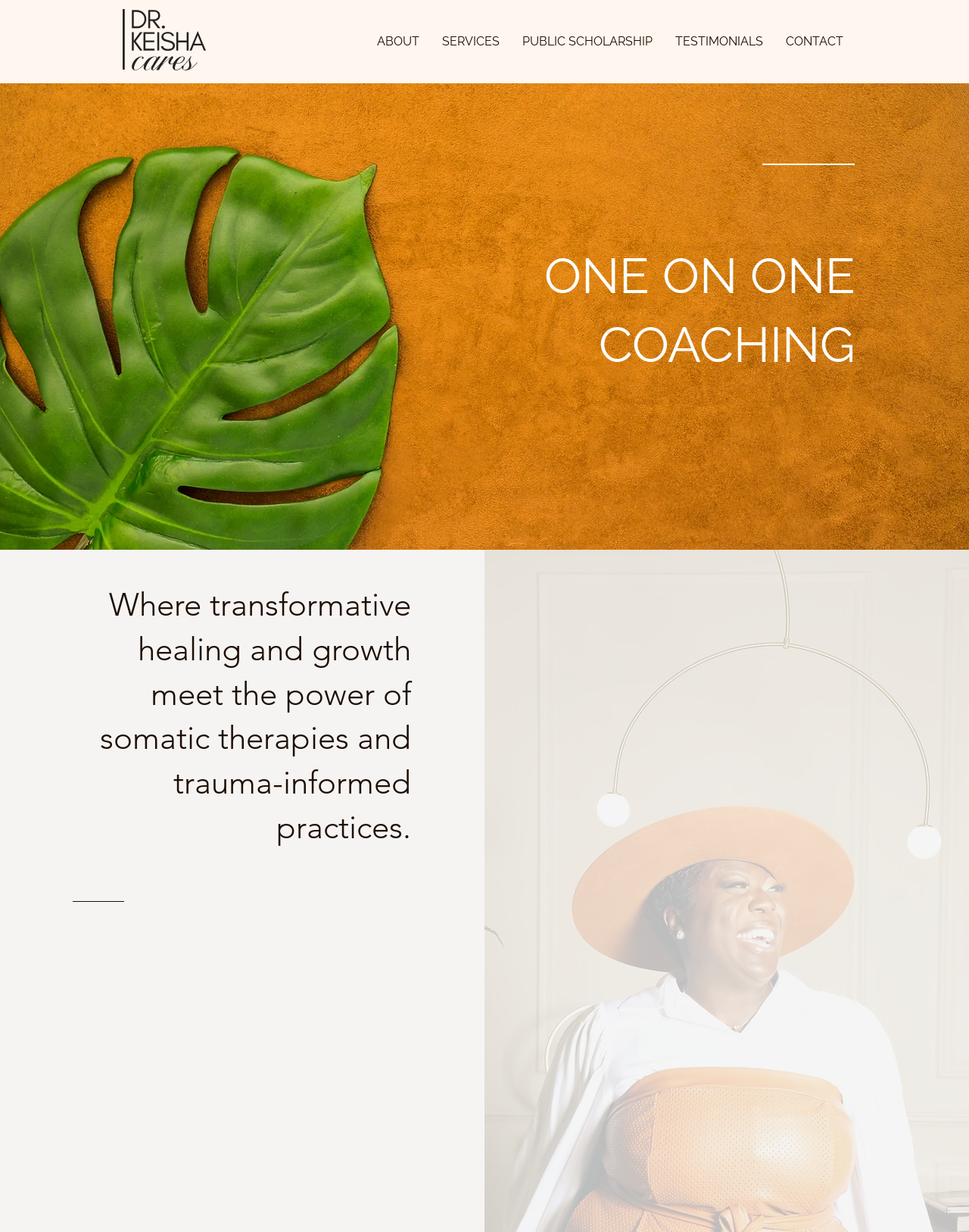Please give a succinct answer using a single word or phrase:
How many links are in the navigation section?

5